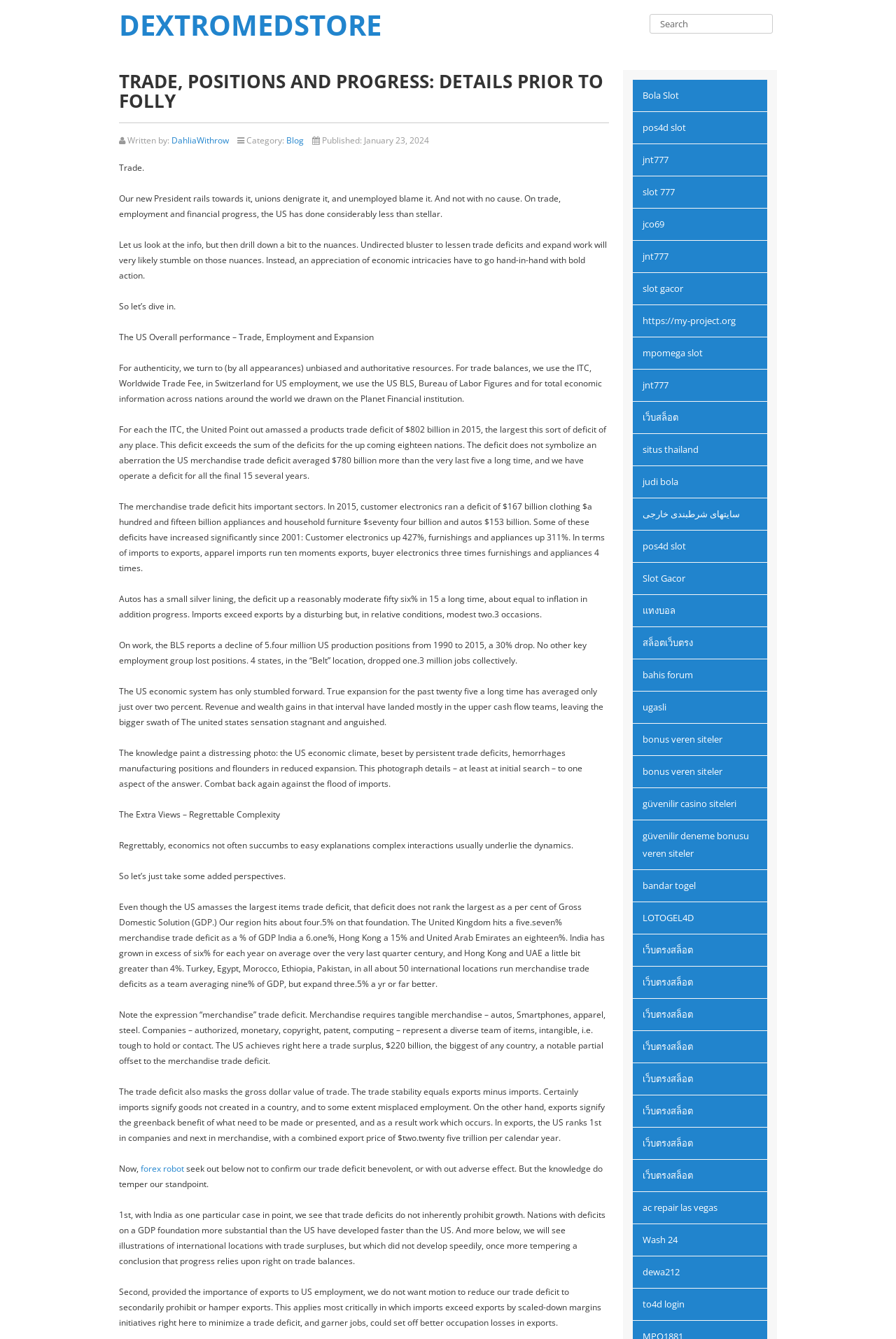Please provide the bounding box coordinates in the format (top-left x, top-left y, bottom-right x, bottom-right y). Remember, all values are floating point numbers between 0 and 1. What is the bounding box coordinate of the region described as: güvenilir deneme bonusu veren siteler

[0.706, 0.613, 0.856, 0.649]